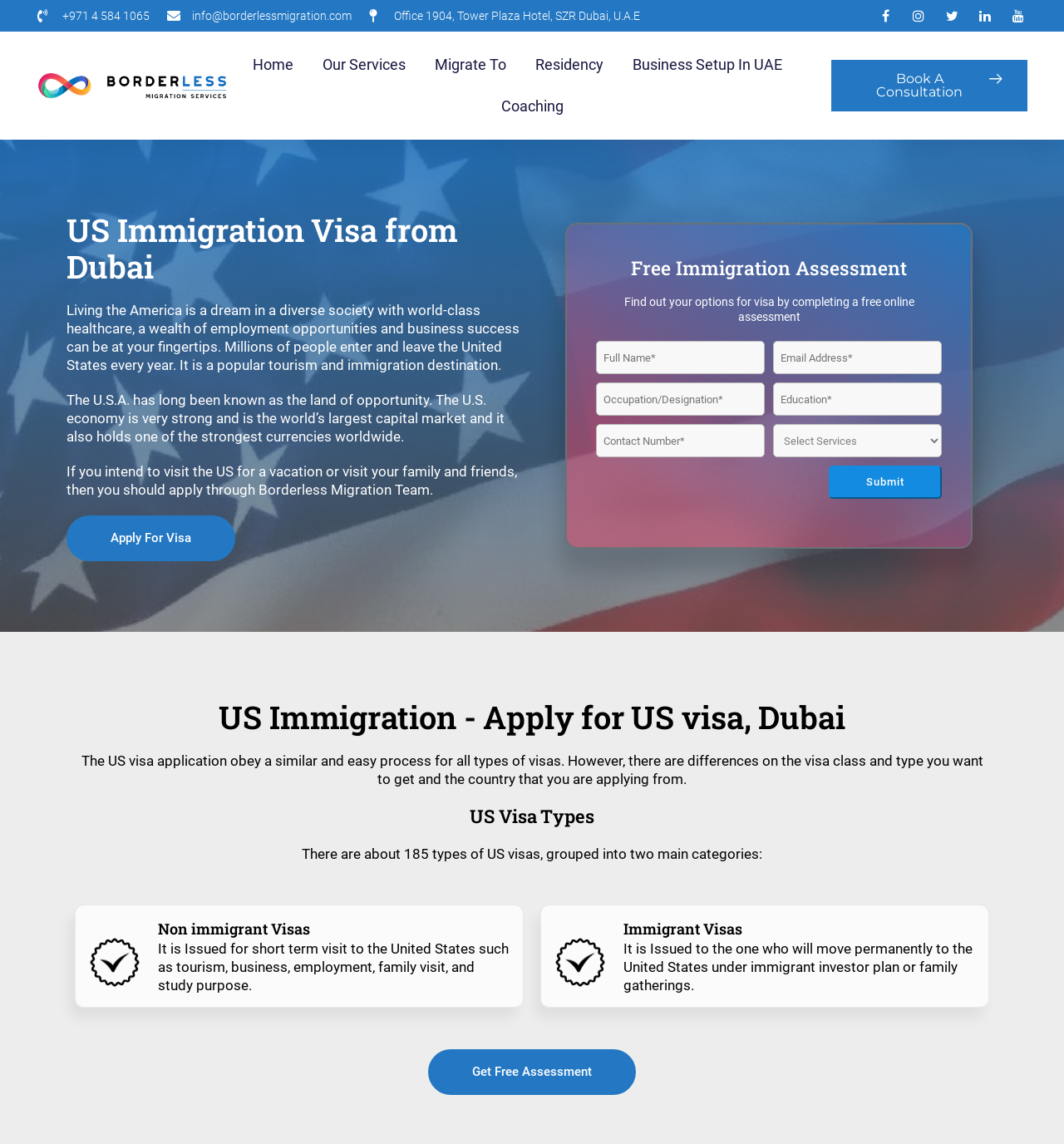What is the purpose of this webpage?
Please provide a detailed and comprehensive answer to the question.

Based on the webpage content, it appears that the purpose of this webpage is to assist individuals in applying for a US immigration visa from Dubai. The webpage provides information about the US immigration process, different types of visas, and offers a free immigration assessment.